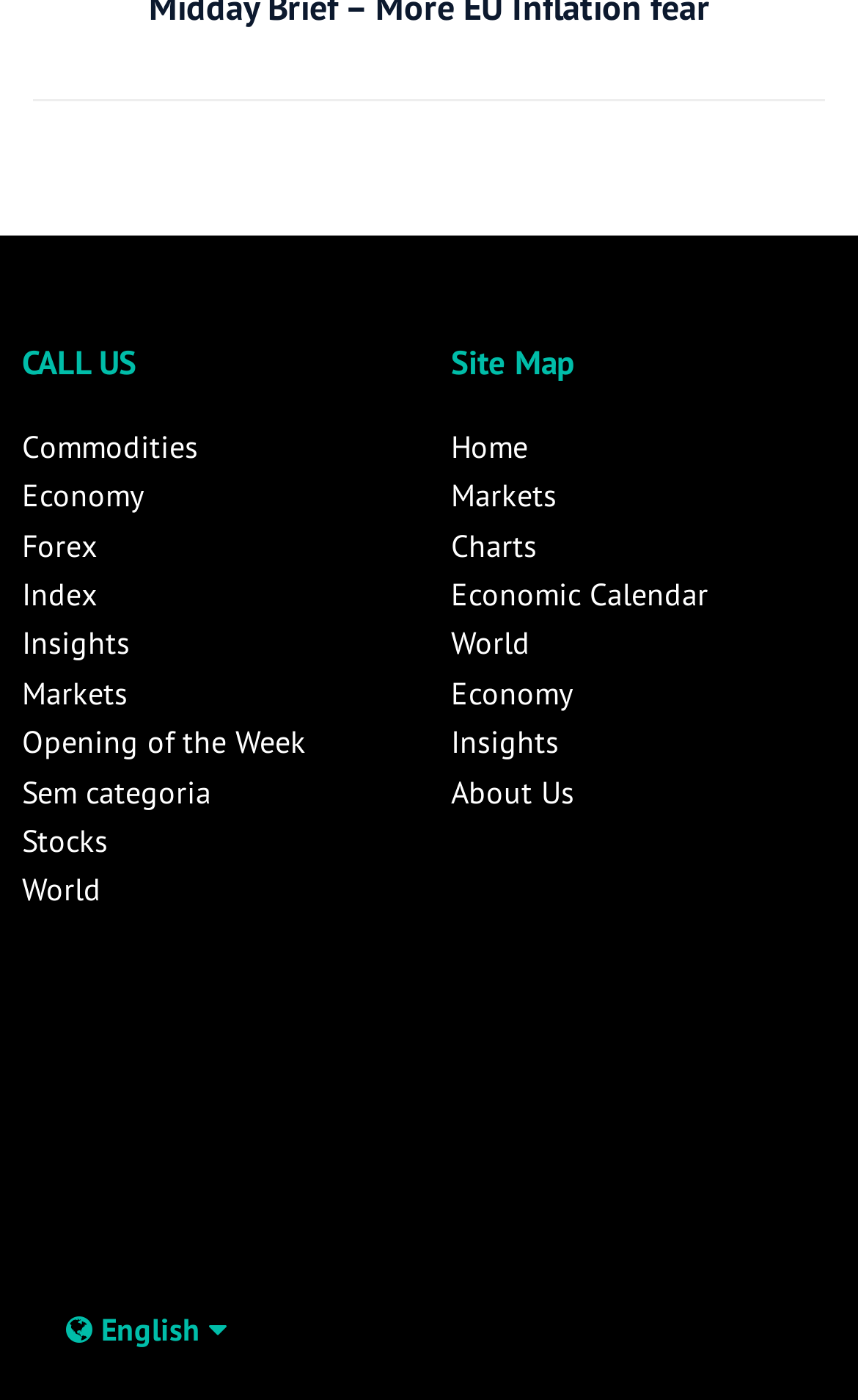Please provide the bounding box coordinates in the format (top-left x, top-left y, bottom-right x, bottom-right y). Remember, all values are floating point numbers between 0 and 1. What is the bounding box coordinate of the region described as: World

[0.526, 0.446, 0.618, 0.474]